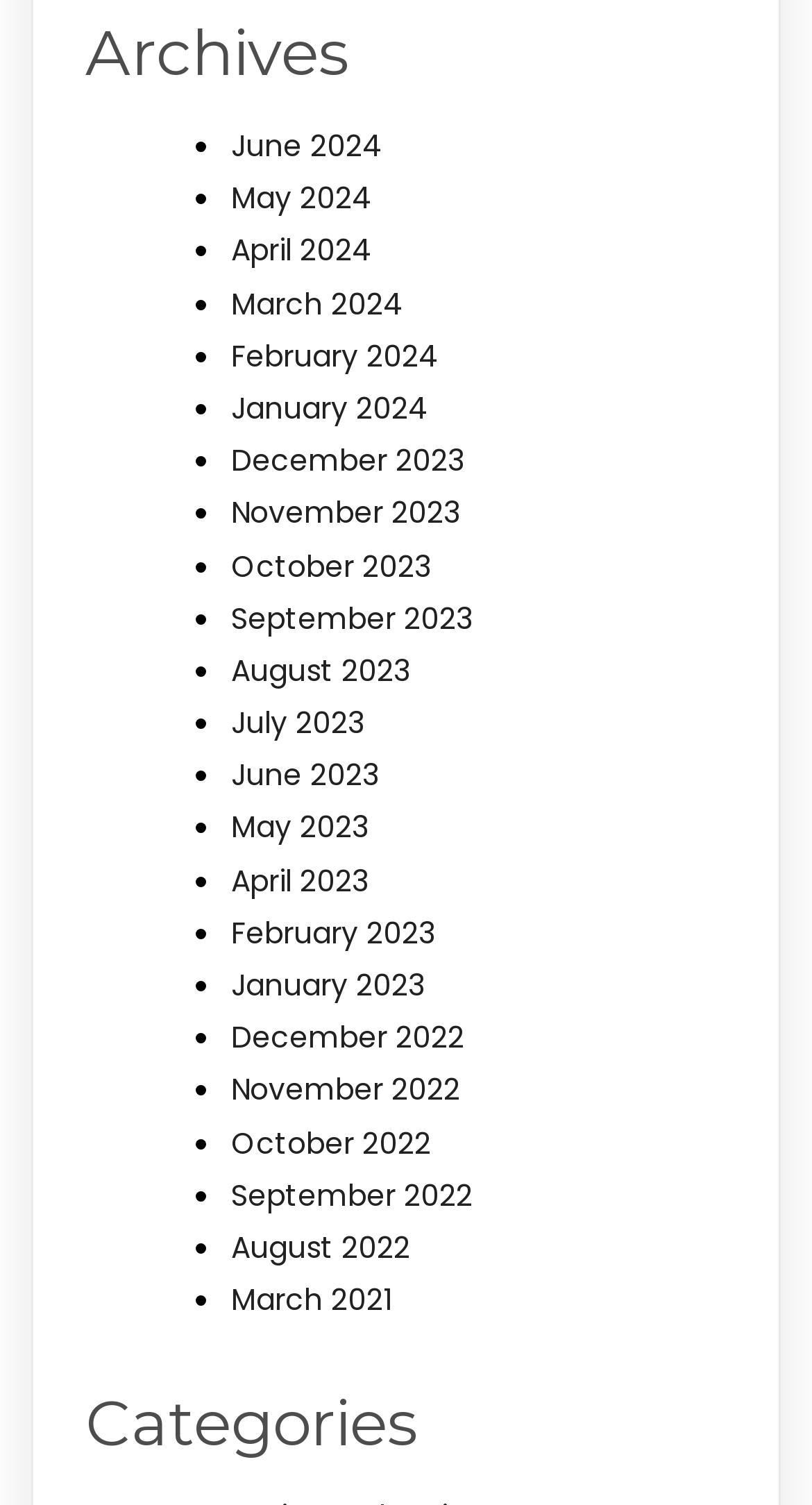Determine the bounding box coordinates of the clickable region to carry out the instruction: "View June 2024".

[0.285, 0.083, 0.472, 0.111]